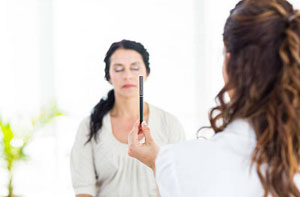Offer a detailed narrative of the image.

The image captures a serene moment during a hypnotherapy session, focusing on the interactions between a therapist and a client. In a softly lit room, the therapist, positioned in front of the client, holds a pen-like object aimed gently towards the client’s face. The client, with a calm demeanor and closed eyes, seems to be in a relaxed state, indicating the depth of the hypnotherapeutic process. The setting, characterized by bright, natural light and hints of greenery in the background, enhances the tranquil atmosphere, supporting the therapeutic focus on mental well-being.